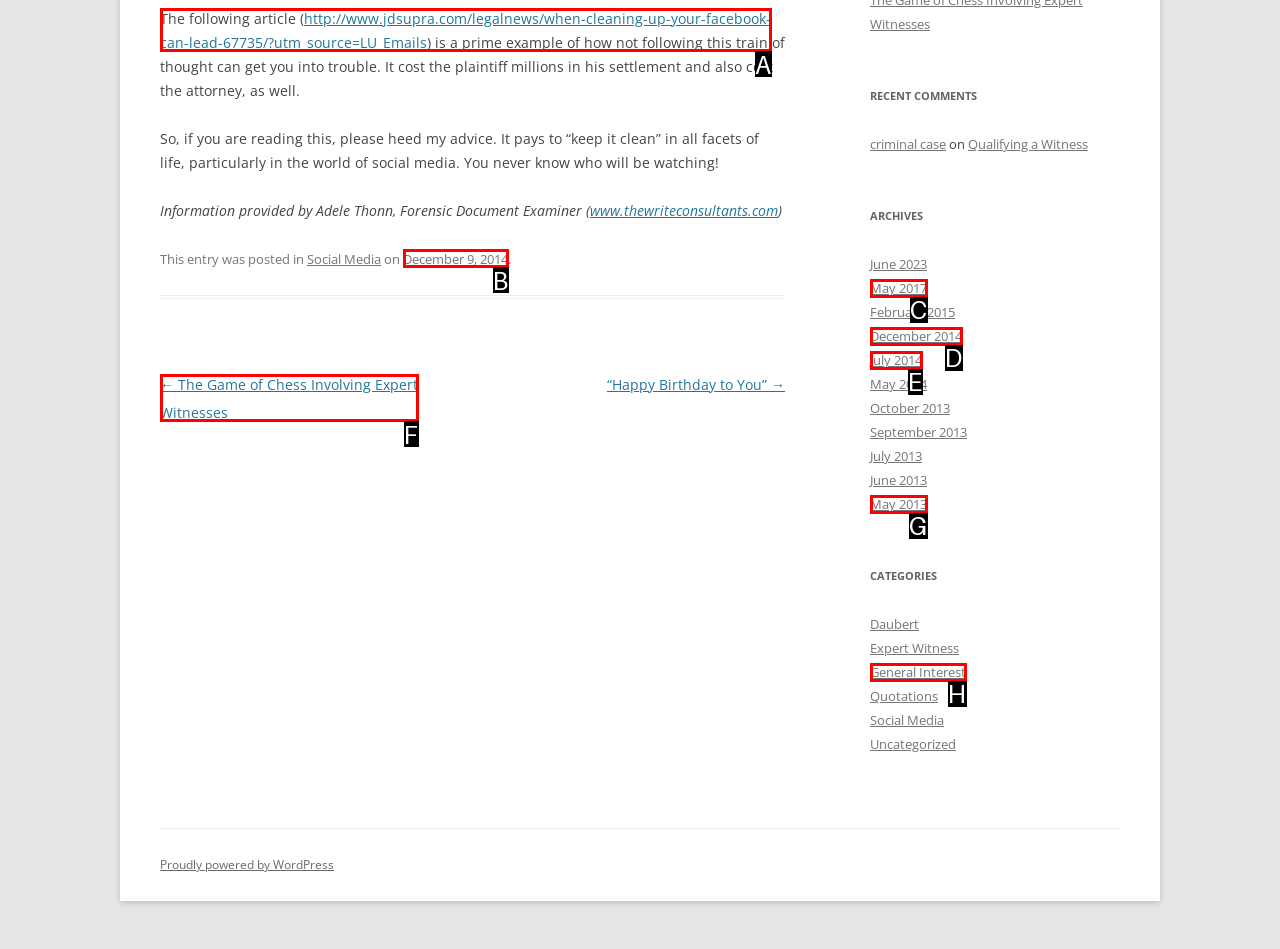Please determine which option aligns with the description: December 9, 2014. Respond with the option’s letter directly from the available choices.

B